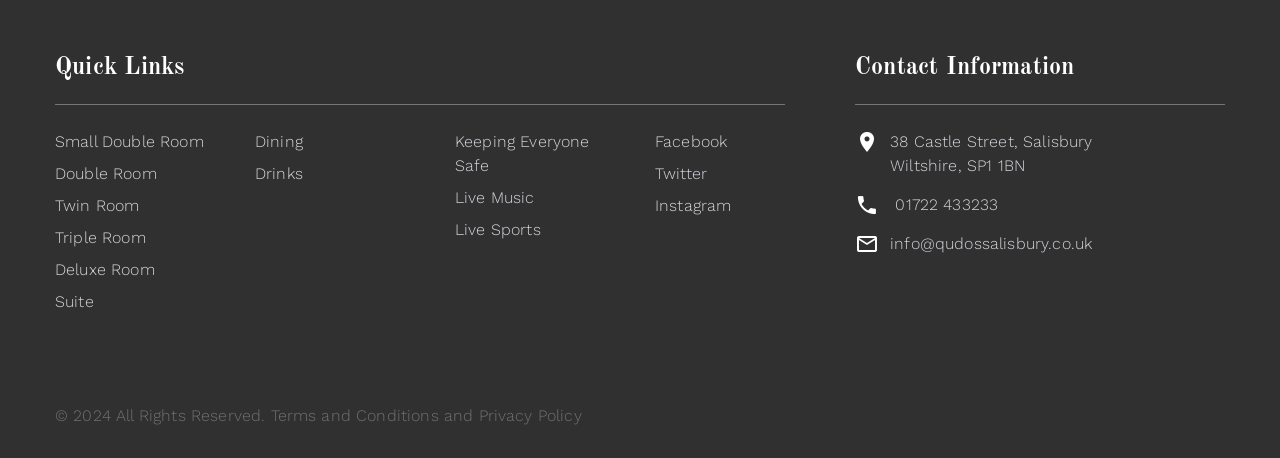Given the element description Keeping Everyone Safe, identify the bounding box coordinates for the UI element on the webpage screenshot. The format should be (top-left x, top-left y, bottom-right x, bottom-right y), with values between 0 and 1.

[0.355, 0.288, 0.461, 0.381]